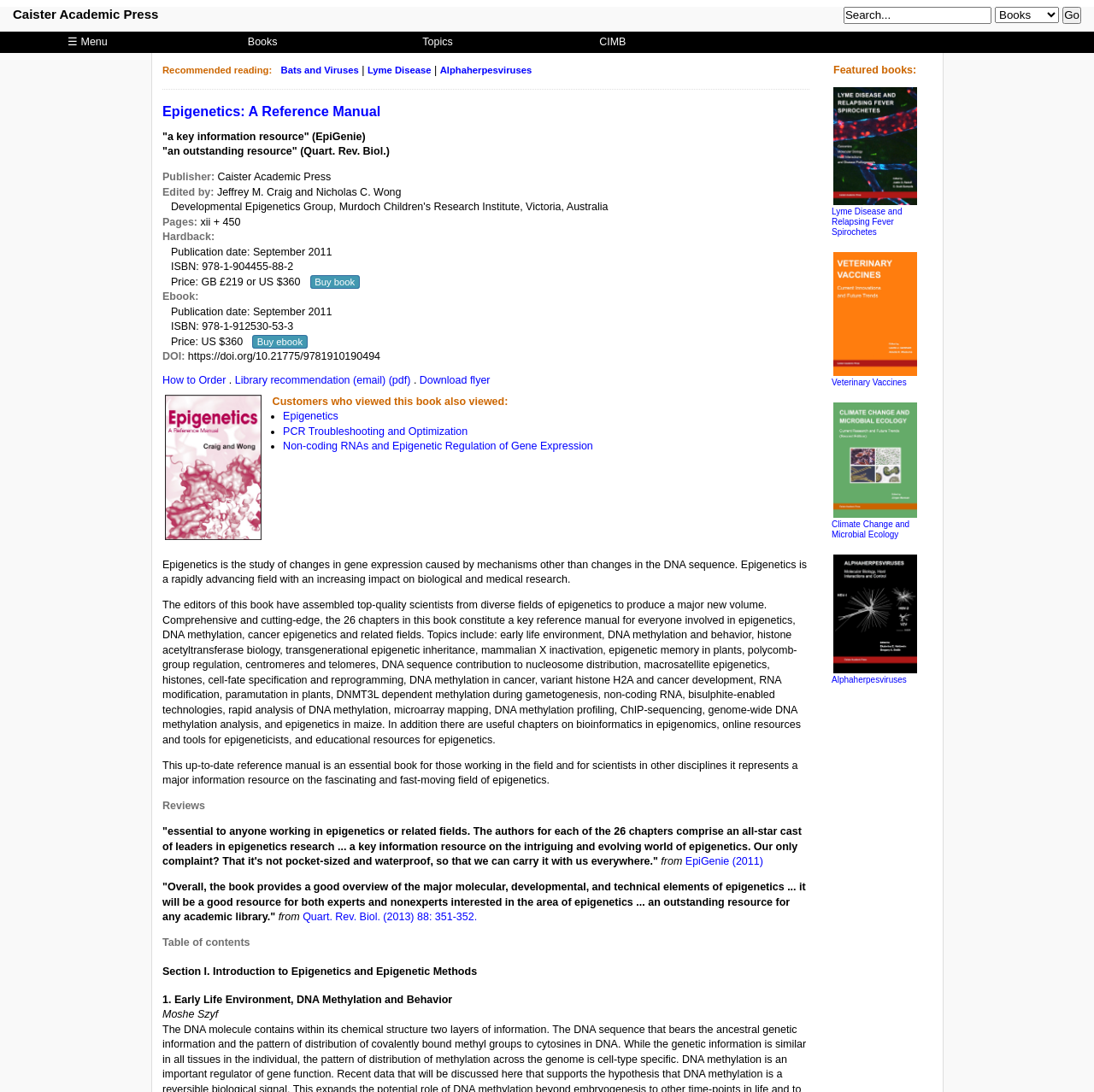Could you provide the bounding box coordinates for the portion of the screen to click to complete this instruction: "Go to the book page"?

[0.971, 0.006, 0.988, 0.022]